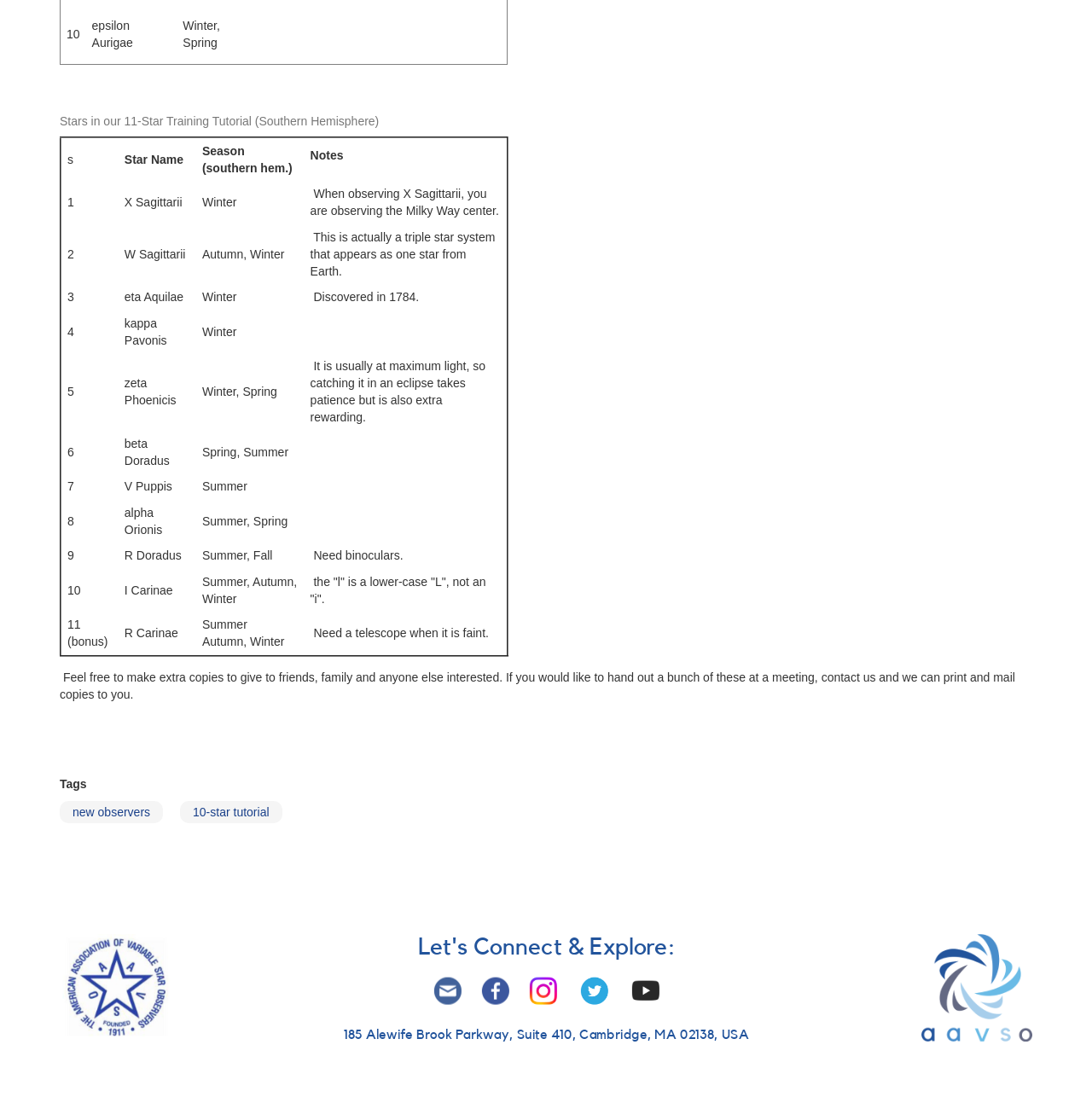Please give a one-word or short phrase response to the following question: 
What is the title of the table?

Stars in our 11-Star Training Tutorial